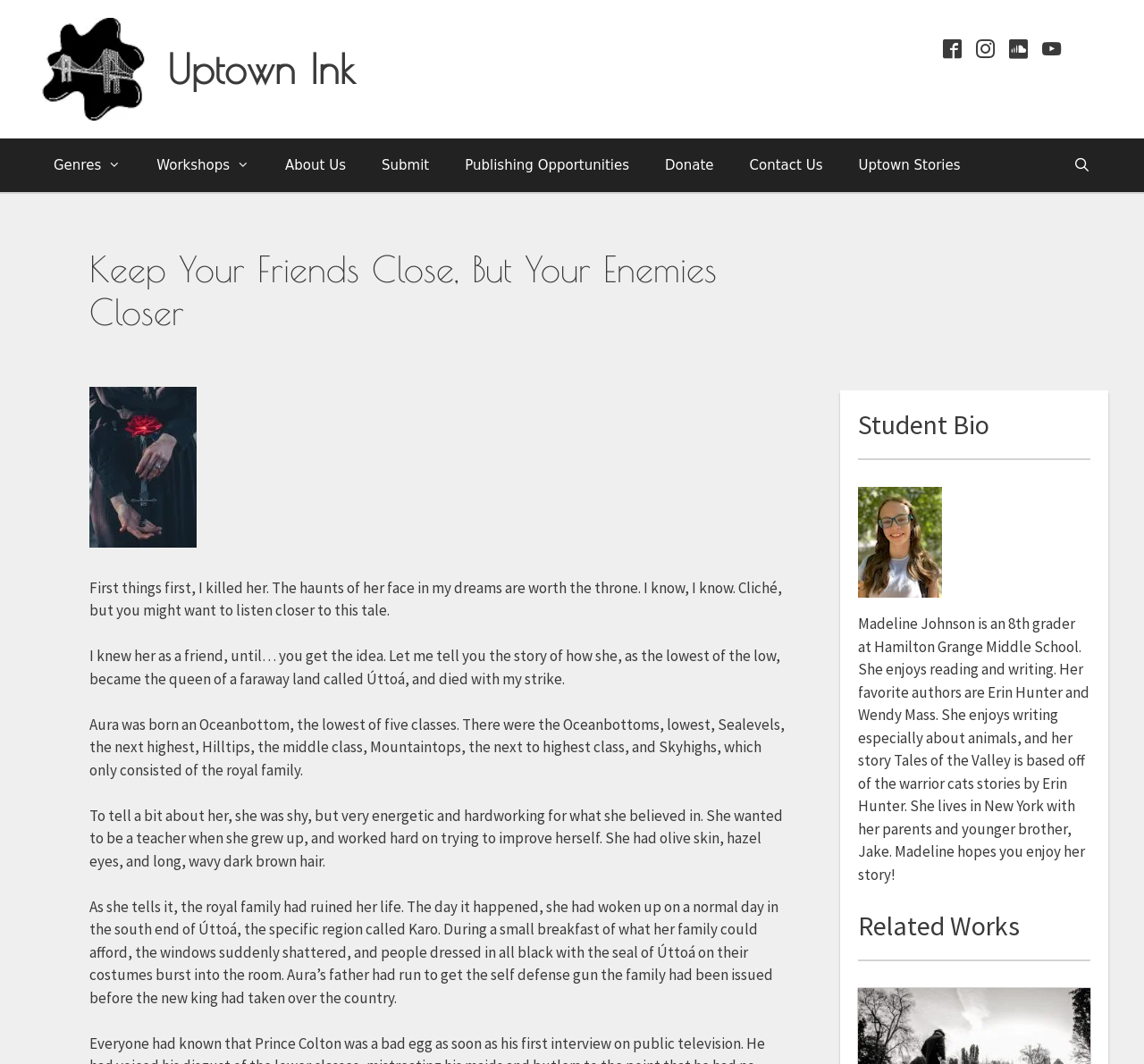Please specify the bounding box coordinates of the clickable region necessary for completing the following instruction: "Go to Genres page". The coordinates must consist of four float numbers between 0 and 1, i.e., [left, top, right, bottom].

[0.031, 0.13, 0.121, 0.18]